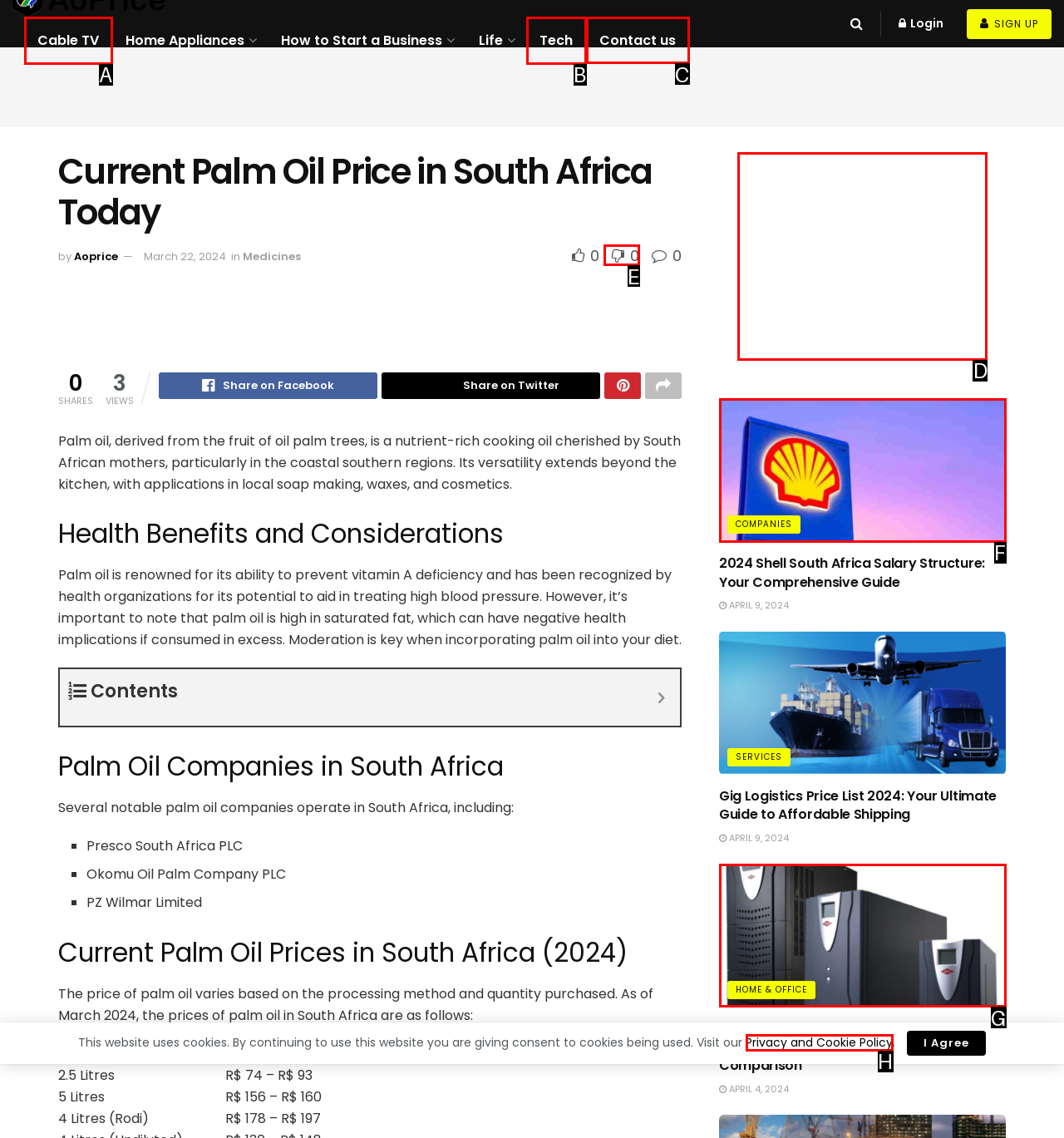Which UI element's letter should be clicked to achieve the task: Click on the 'Contact us' link
Provide the letter of the correct choice directly.

C